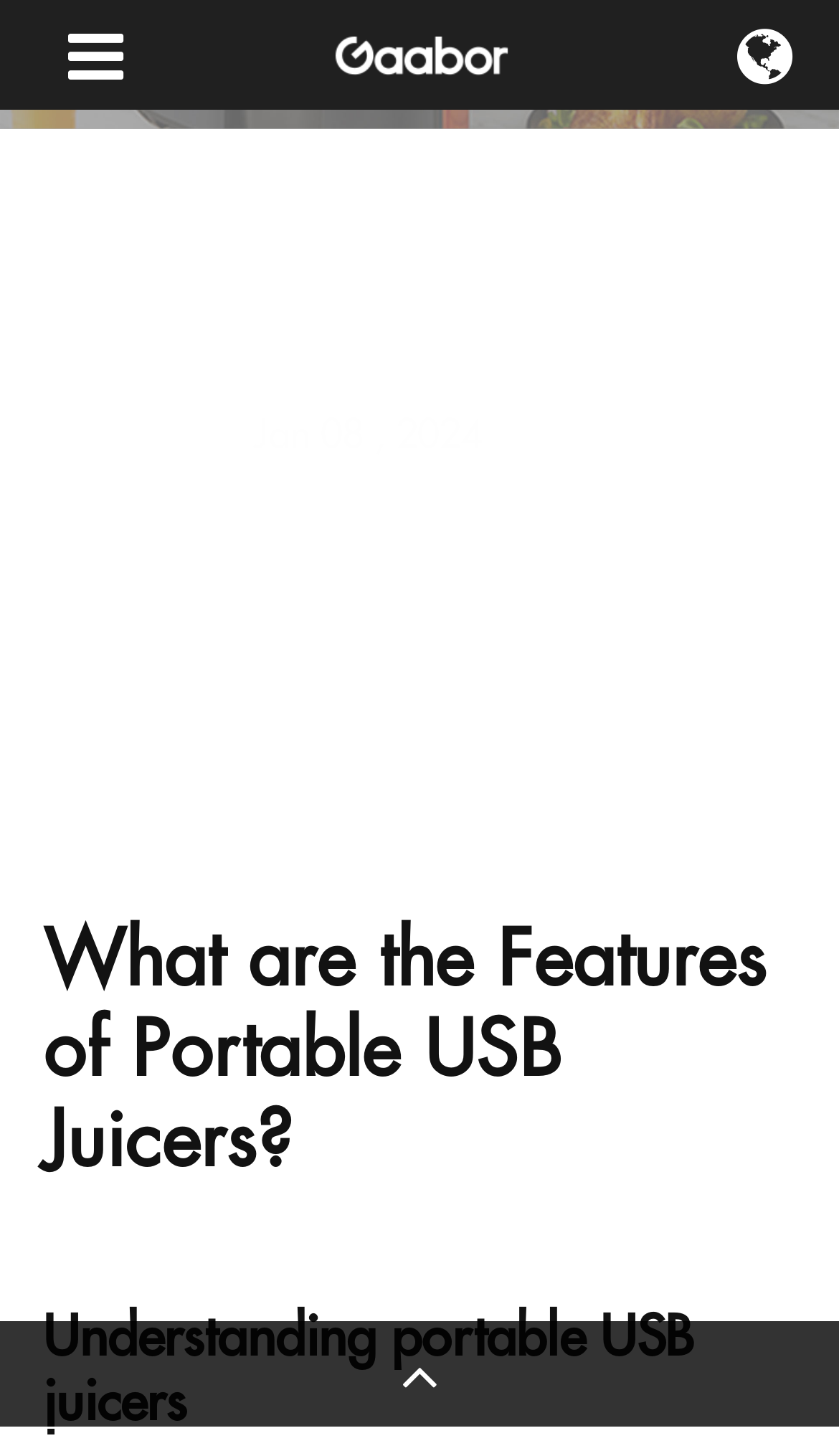Respond concisely with one word or phrase to the following query:
What is the name of the company?

UNITED GAIN LIMITED